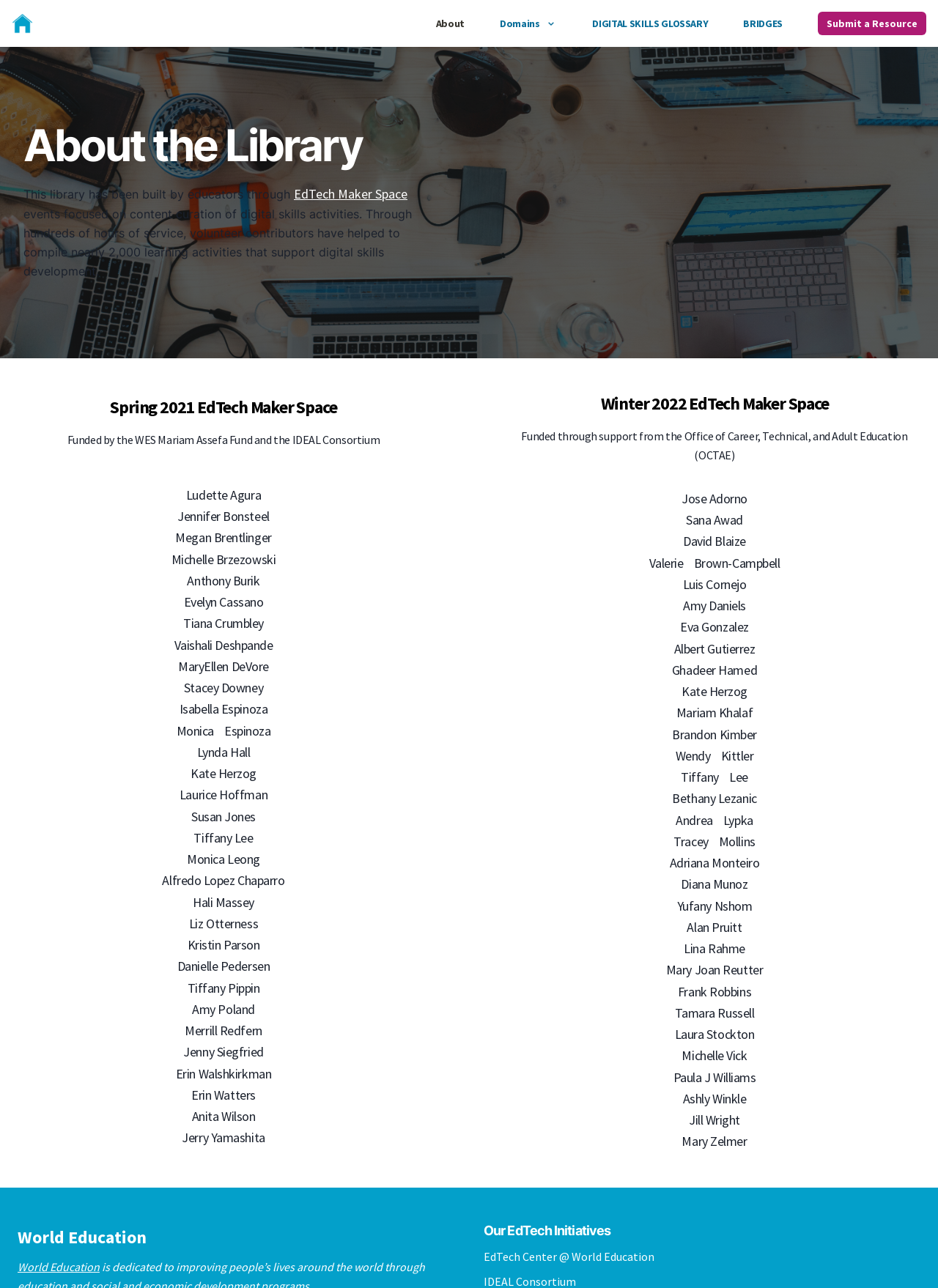Give a concise answer of one word or phrase to the question: 
How many EdTech Maker Space events are mentioned?

2